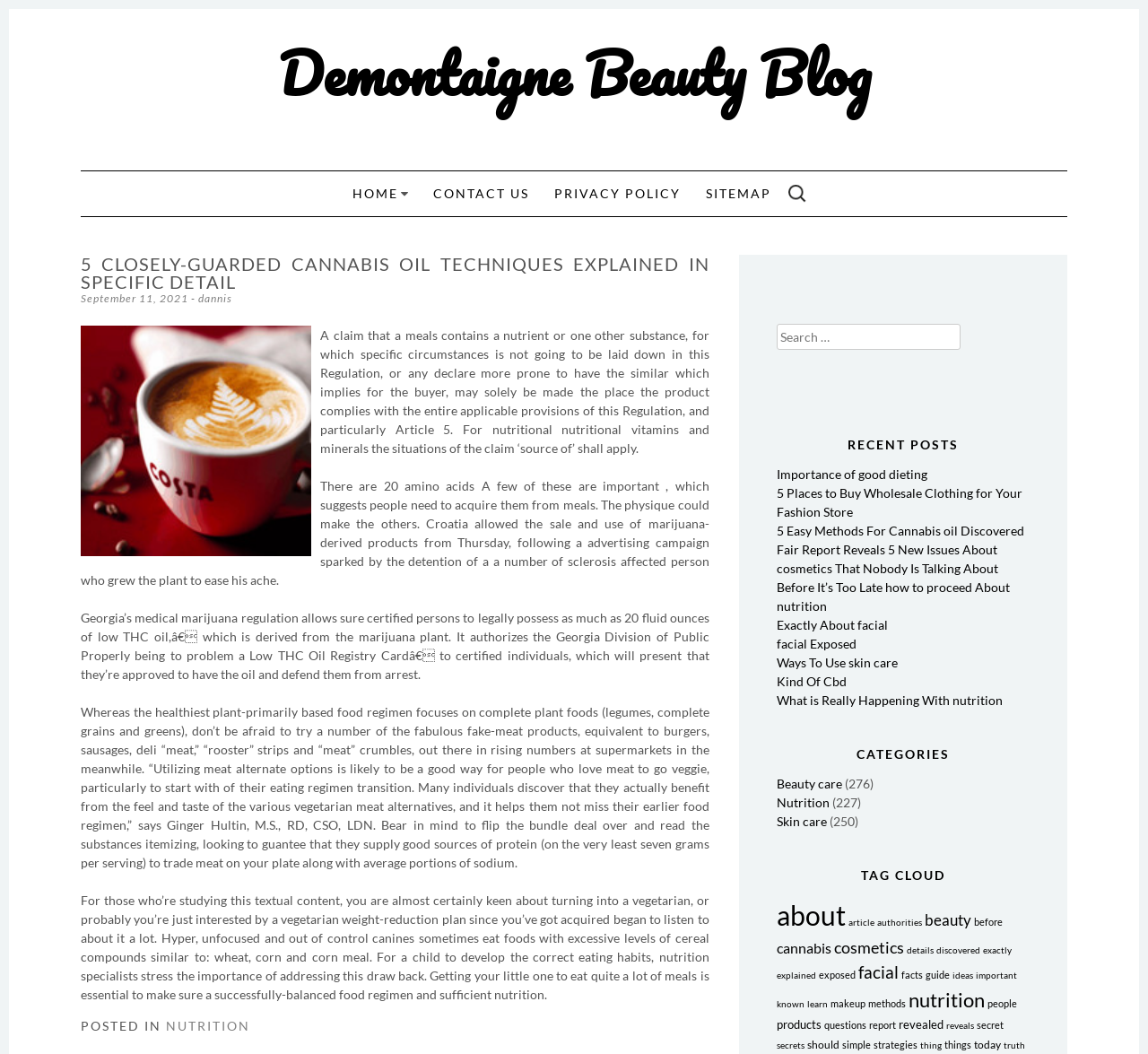Give the bounding box coordinates for this UI element: "Kind Of Cbd". The coordinates should be four float numbers between 0 and 1, arranged as [left, top, right, bottom].

[0.676, 0.639, 0.737, 0.654]